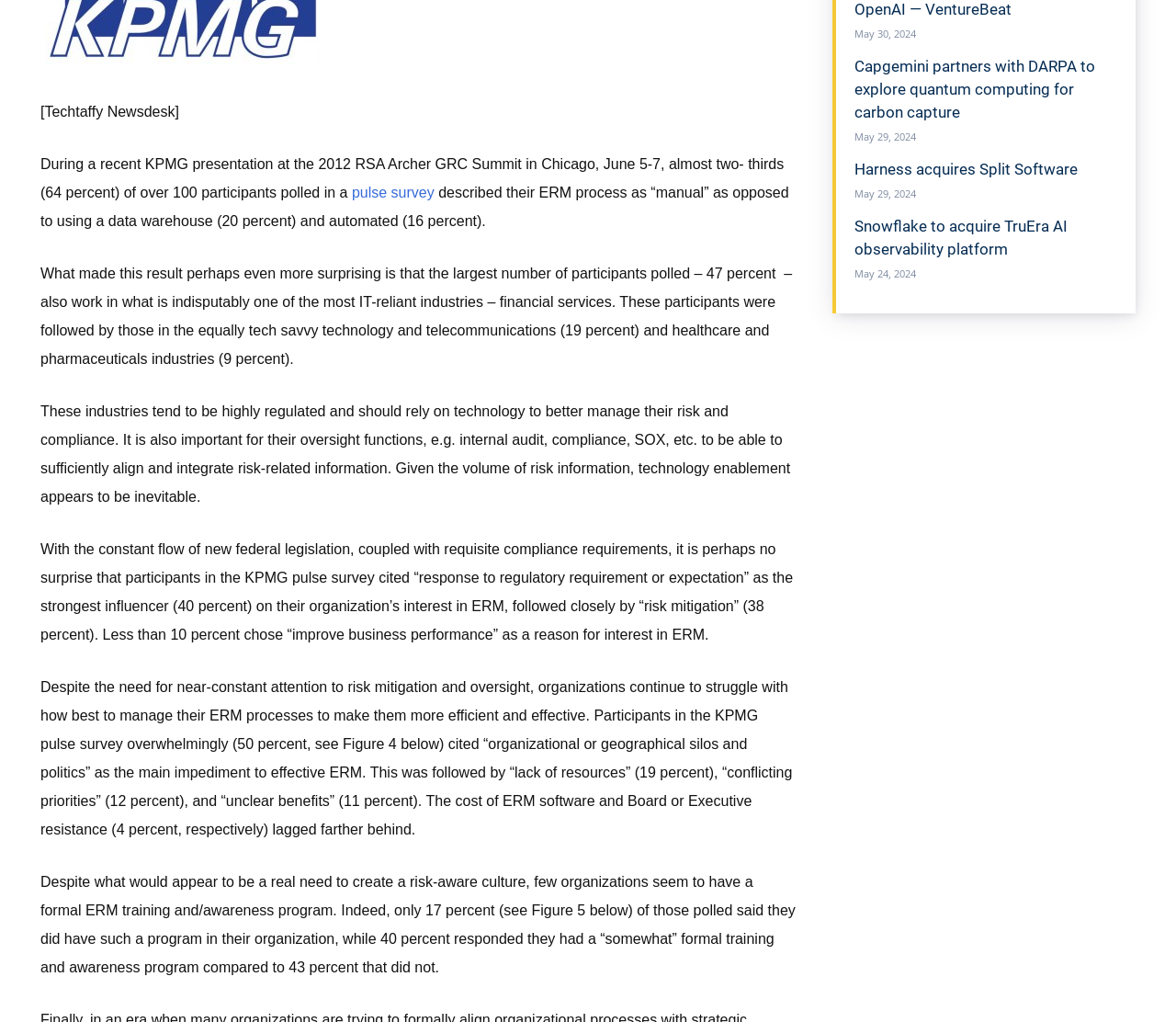Using the provided element description "title="KPMG"", determine the bounding box coordinates of the UI element.

[0.034, 0.05, 0.277, 0.066]